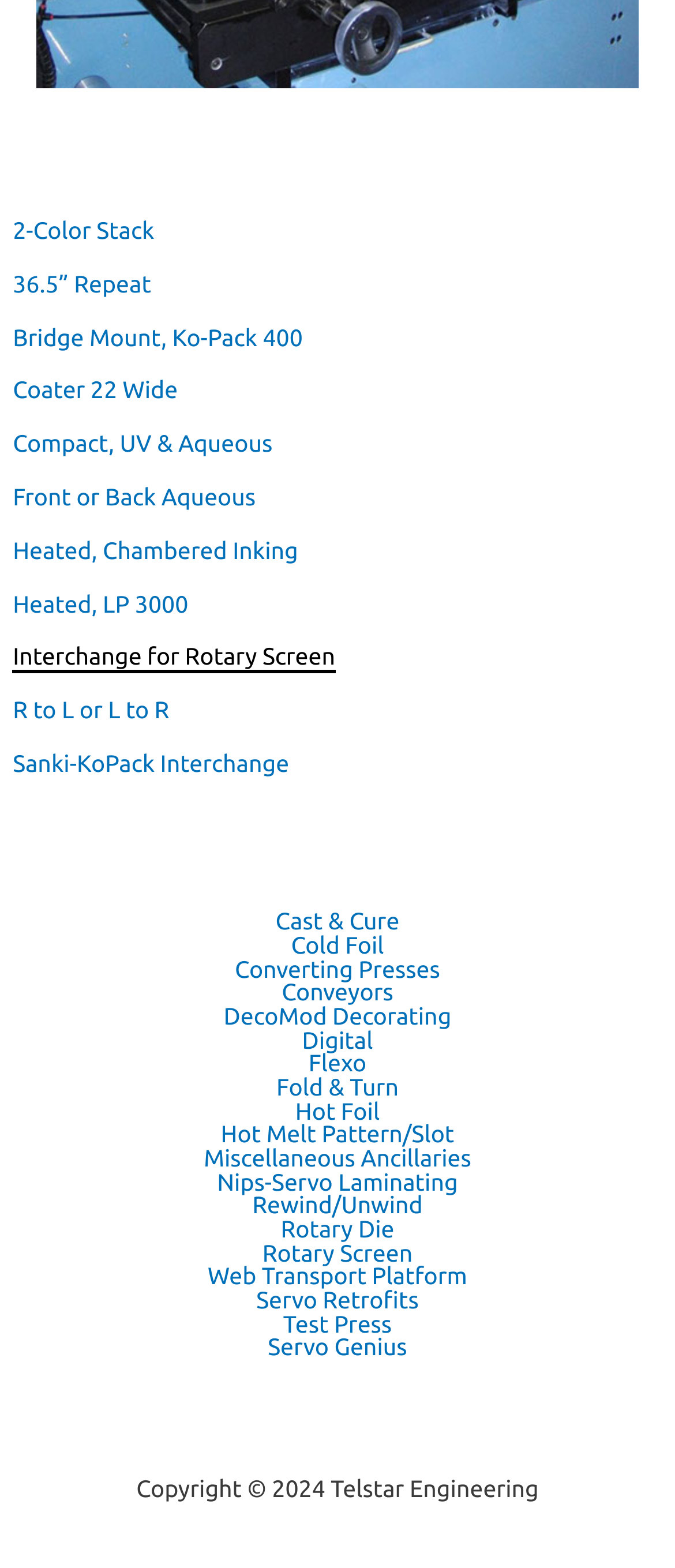What is the first link in the complementary section?
Answer the question in a detailed and comprehensive manner.

I looked at the first link element under the complementary element, and found that its text is '2-Color Stack'.